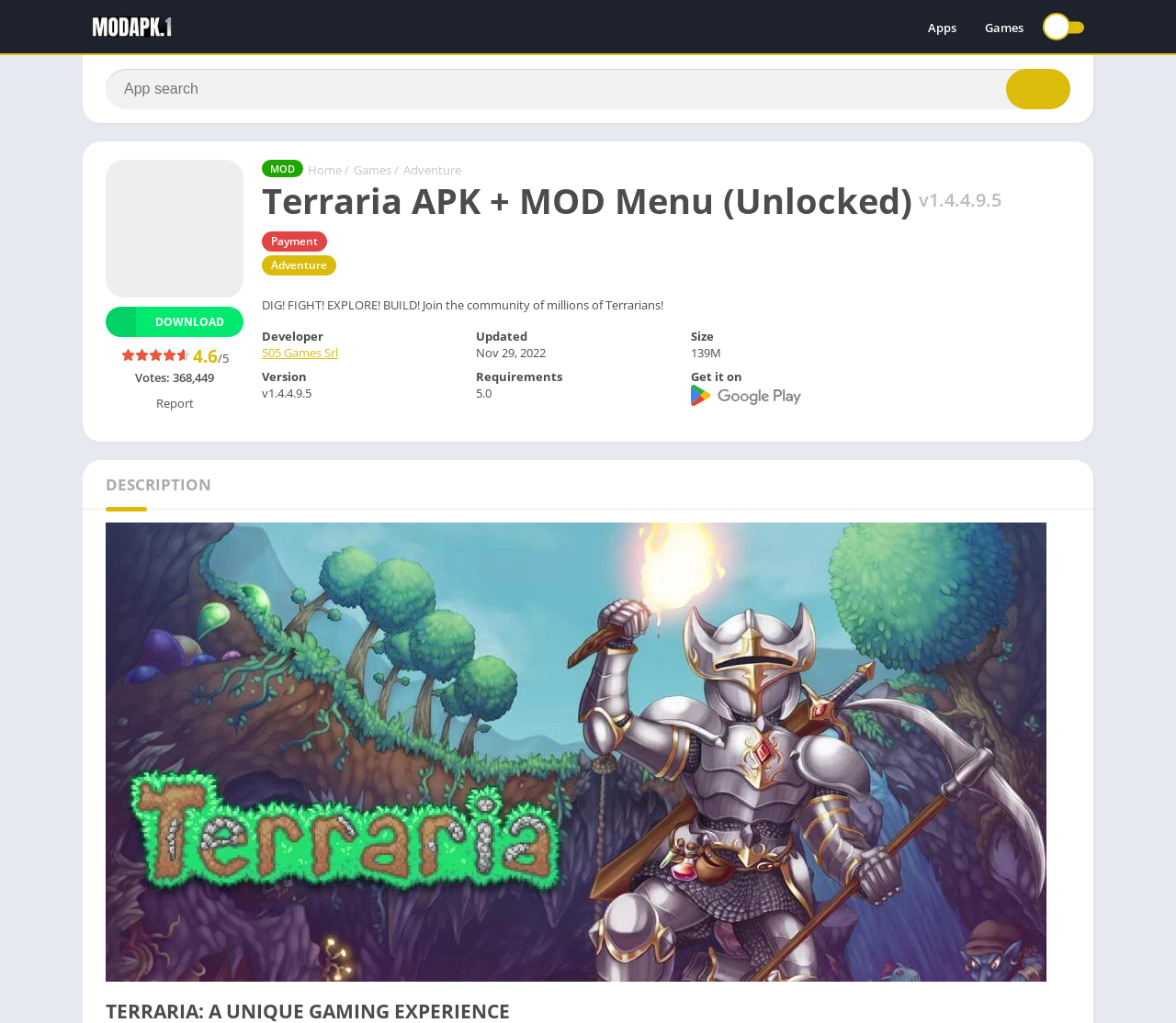Provide a thorough summary of the webpage.

The webpage is about Terraria, a sandbox survival game. At the top, there is a heading with the title "Terraria APK v1.4.4.9.5 + MOD Menu (Unlocked)" and a link to "MODAPK" with an accompanying image. Below this, there are links to "Apps" and "Games" on the right side. On the left side, there is a search bar with a "Search" button.

Below the search bar, there is a navigation menu with links to "Home", "Games", and "Adventure". The main content of the page starts with a heading that repeats the title "Terraria APK + MOD Menu (Unlocked)" followed by the version number "v1.4.4.9.5". 

There is a brief description of the game, "DIG! FIGHT! EXPLORE! BUILD! Join the community of millions of Terrarians!" and a "DOWNLOAD" link. The page also displays the game's rating, "4.6/5", with the number of votes, "368,449". 

Further down, there is information about the game's developer, "505 Games Srl", and the update date, "Nov 29, 2022". The page also lists the game's size, "139M", and version, "v1.4.4.9.5". Additionally, there is a section that lists the game's requirements, "5.0", and a link to "Get it on Google Play" with a Google Play image.

At the bottom of the page, there is a heading "DESCRIPTION" followed by a large image of the game Terraria.